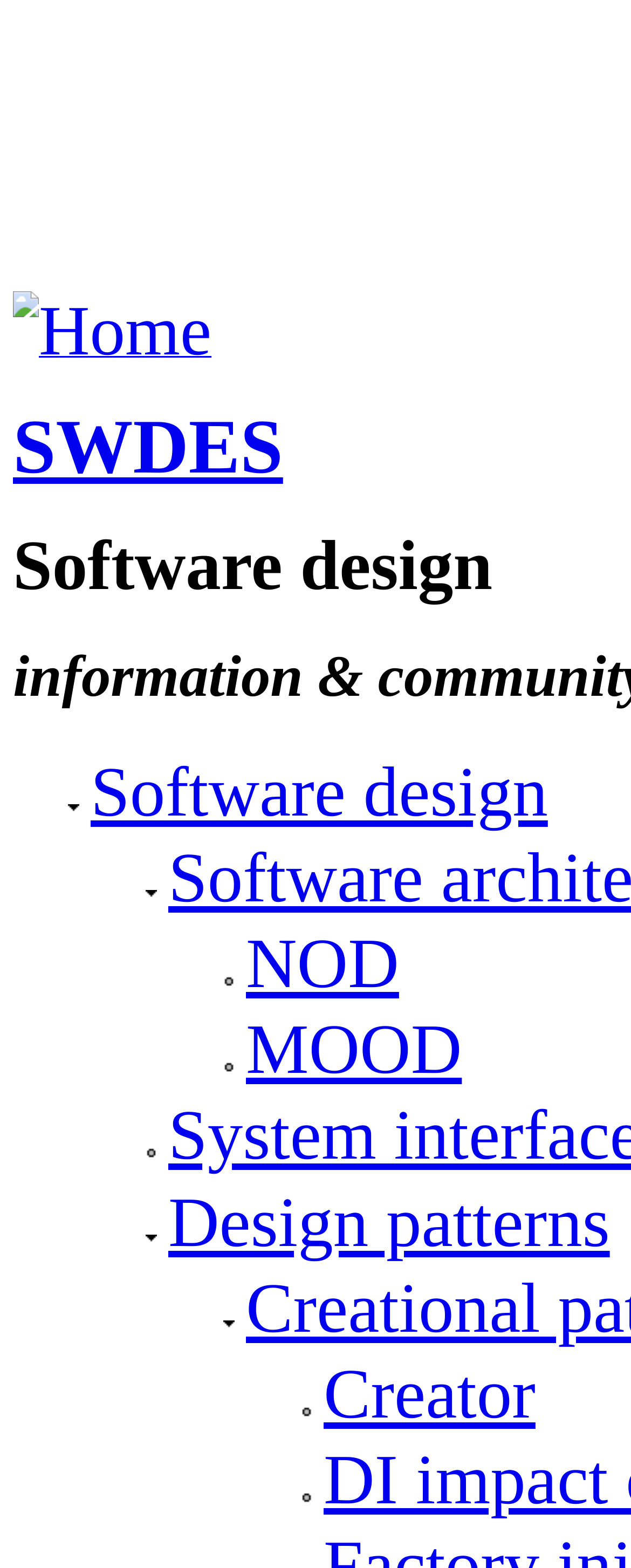Convey a detailed summary of the webpage, mentioning all key elements.

The webpage appears to be a license agreement page, specifically the LIBERAL LICENSE for works with AVAILABLE SOURCES 1.0 RELENTING RECIPROCAL International Public License. 

At the top left corner, there are four links, each accompanied by an image, arranged vertically. Below these links, there is a link labeled "Home" with an image, which is positioned slightly to the right of the previous links. To the right of the "Home" link, there is another link labeled "SWDES".

The main content of the page is organized as a list, with several list markers and links. The list starts with a link labeled "Software design", followed by links labeled "NOD", "MOOD", and "Design patterns". These links are arranged vertically, with list markers preceding each link. 

Further down the page, there are more list markers and links, including "Creator". The links and list markers are positioned in a vertical column, with the list markers aligned to the left and the links indented to the right.